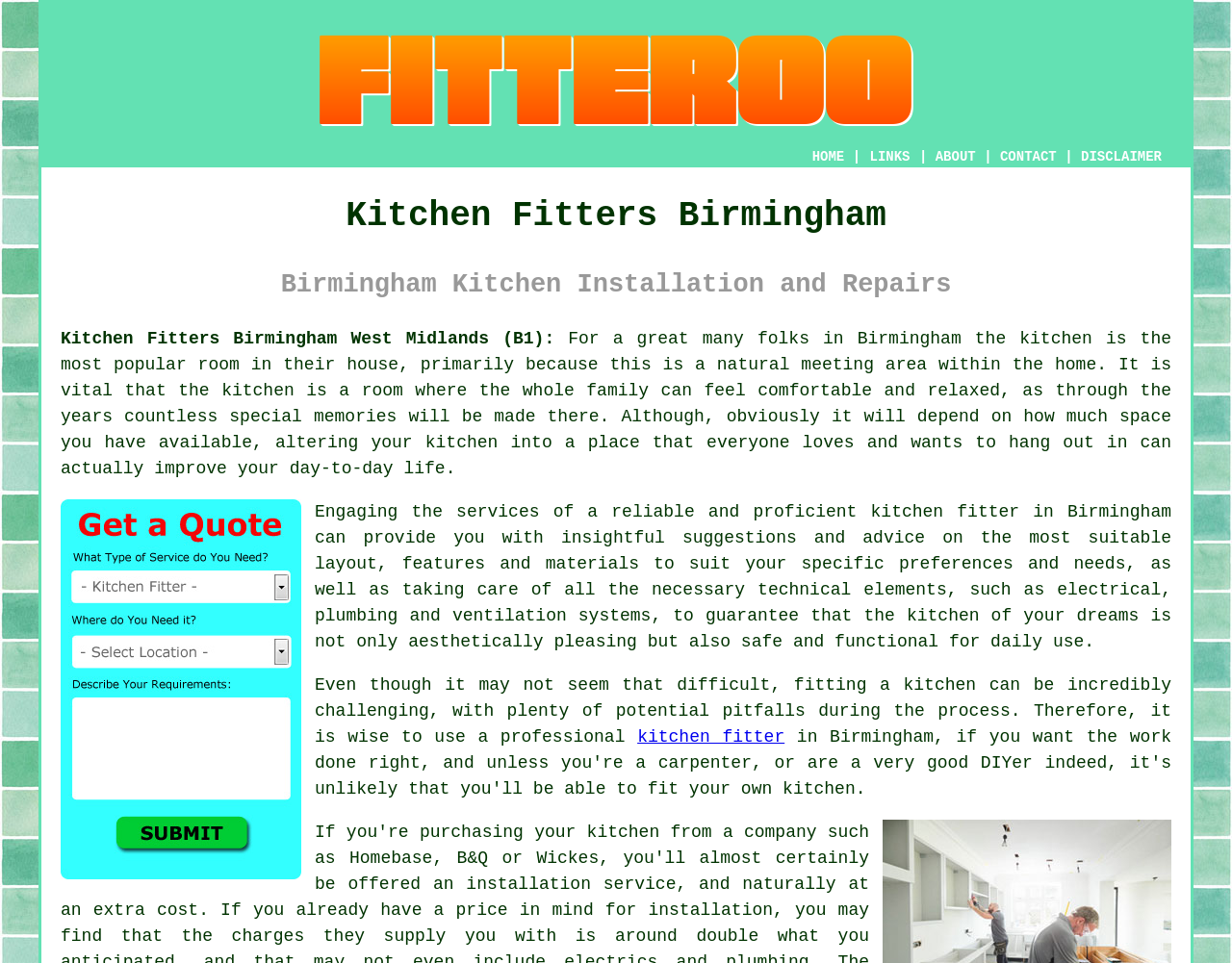Please use the details from the image to answer the following question comprehensively:
What is the call-to-action of the 'Free Birmingham Kitchen Fitting Quotes' link?

The 'Free Birmingham Kitchen Fitting Quotes' link is located at coordinates [0.049, 0.898, 0.245, 0.918] and is likely a call-to-action to encourage users to get free quotes for their kitchen fitting needs.